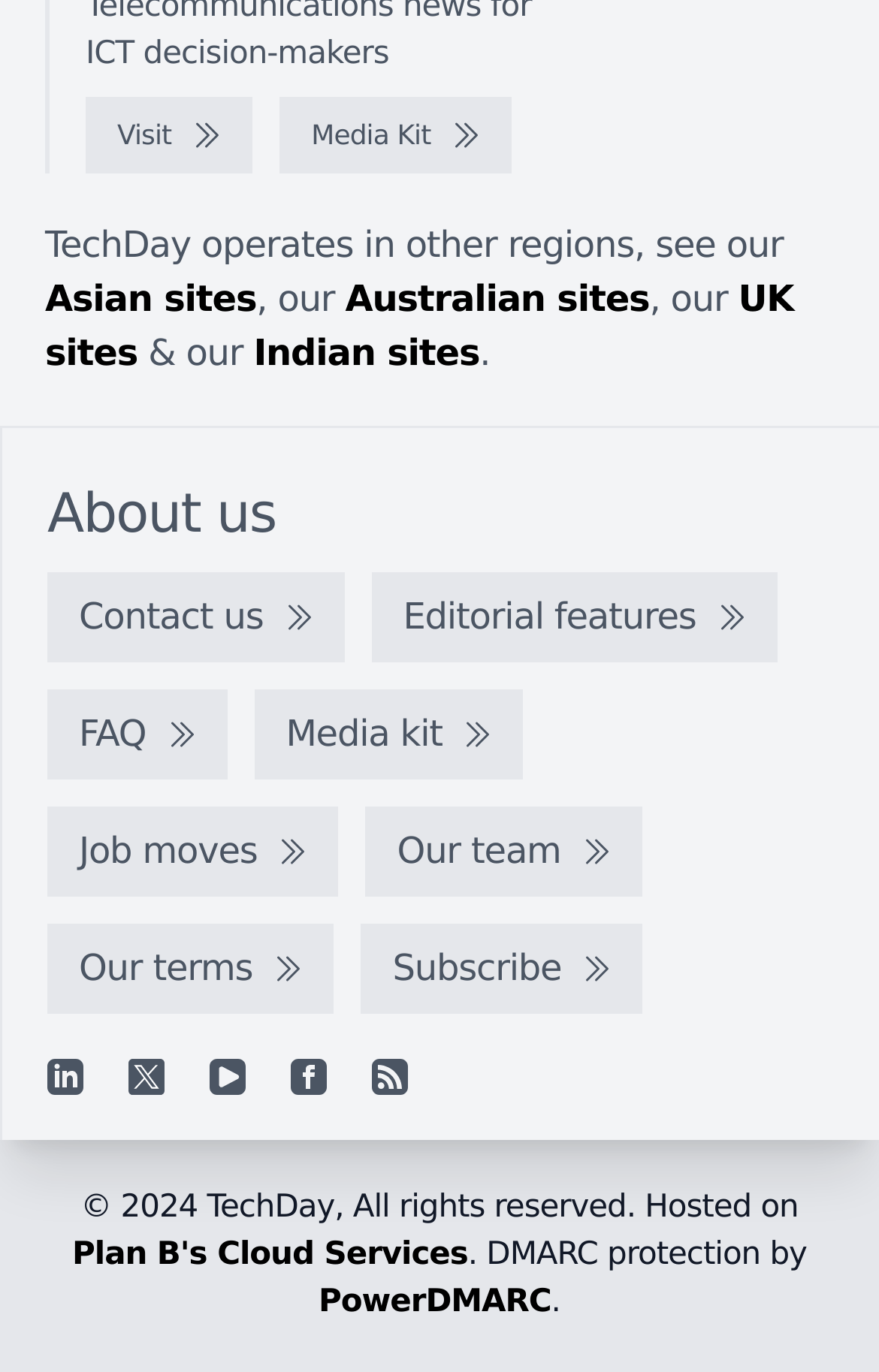Find the bounding box coordinates of the clickable area that will achieve the following instruction: "Toggle search".

None